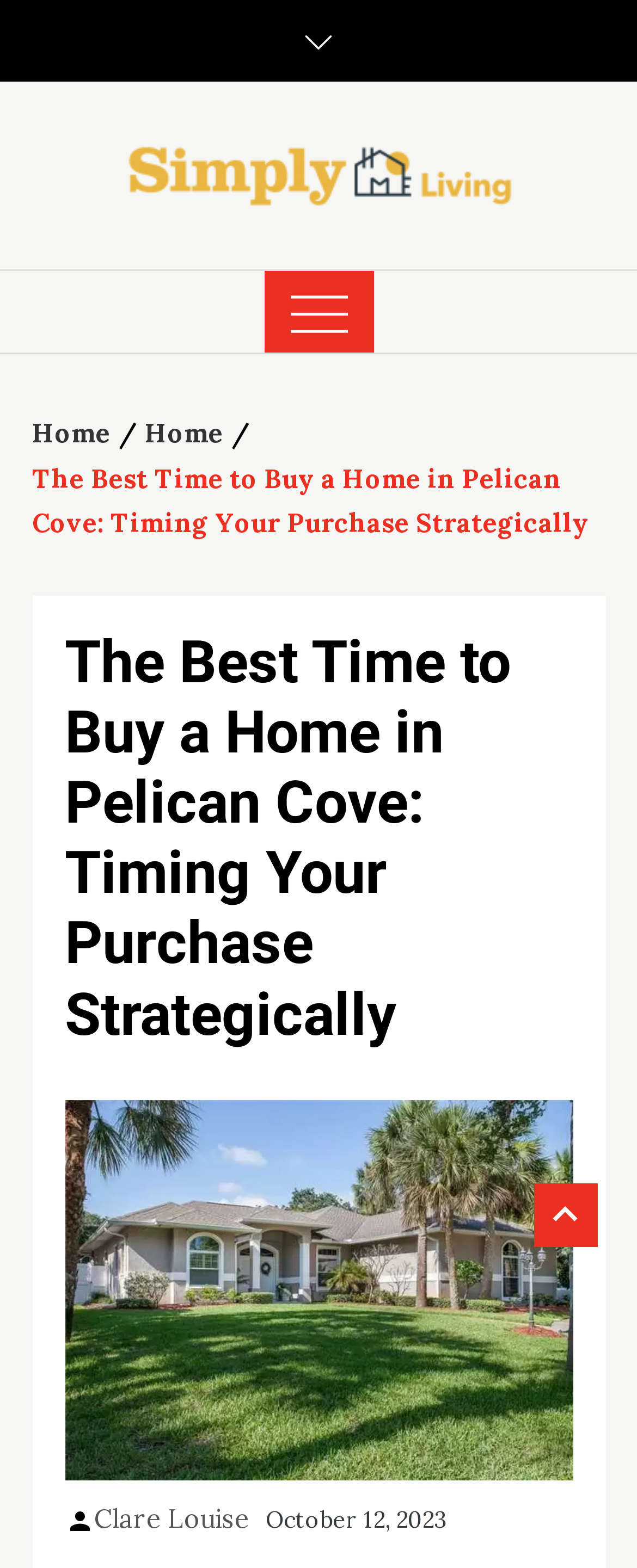Give a full account of the webpage's elements and their arrangement.

The webpage appears to be an article about the best time to buy a home in Pelican Cove, with a focus on timing one's purchase strategically. At the top of the page, there is a button on the right side, and a link spanning most of the width of the page. Below this, there is a primary navigation menu that takes up the full width of the page, with a button on the right side that can be expanded to reveal more options. This button is accompanied by an image.

Further down, there is a breadcrumbs navigation section that takes up most of the width of the page, with three links: "Home" on the left, another "Home" link in the middle, and a static text element that displays the title of the article. 

The main content of the article is headed by a large header that spans most of the width of the page, with the title of the article "The Best Time to Buy a Home in Pelican Cove: Timing Your Purchase Strategically". Below this, there is an image that takes up most of the width of the page. At the bottom of the page, there are two links: one to the author "Clare Louise" on the left, and another to the publication date "October 12, 2023" on the right, which is accompanied by a time element.